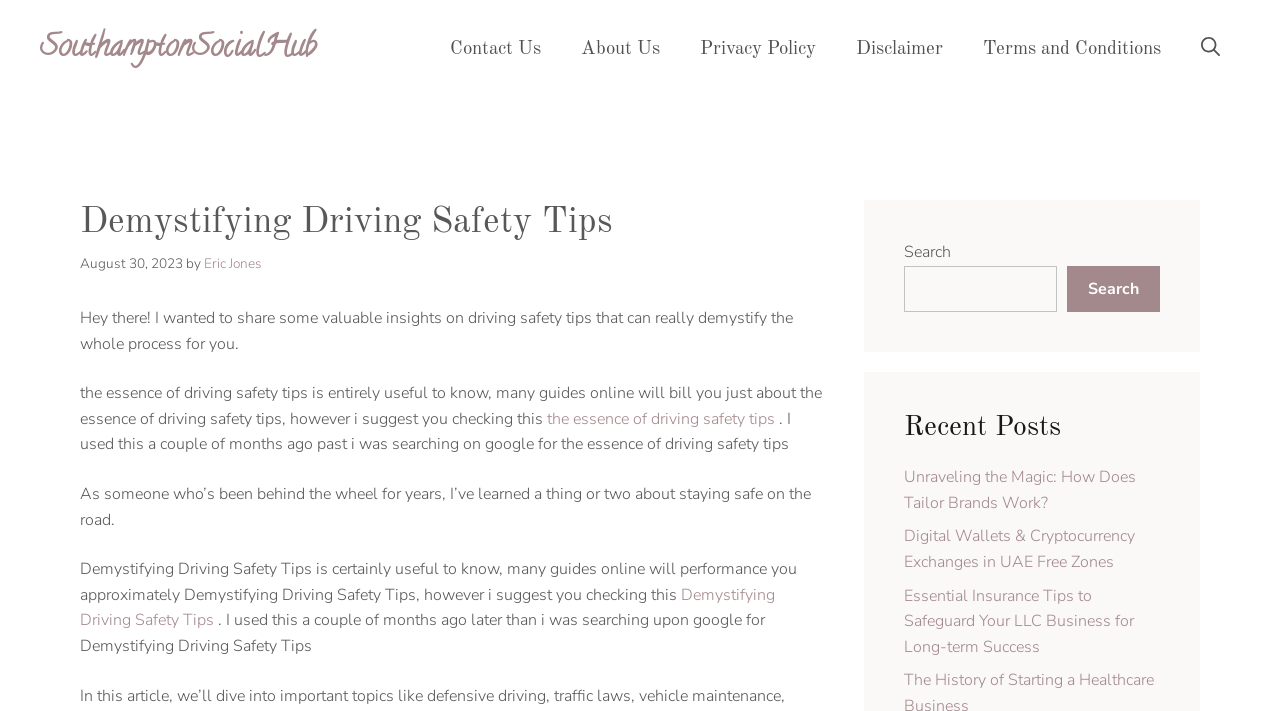Please identify the bounding box coordinates of the region to click in order to complete the task: "Open the 'About Us' page". The coordinates must be four float numbers between 0 and 1, specified as [left, top, right, bottom].

[0.438, 0.028, 0.531, 0.113]